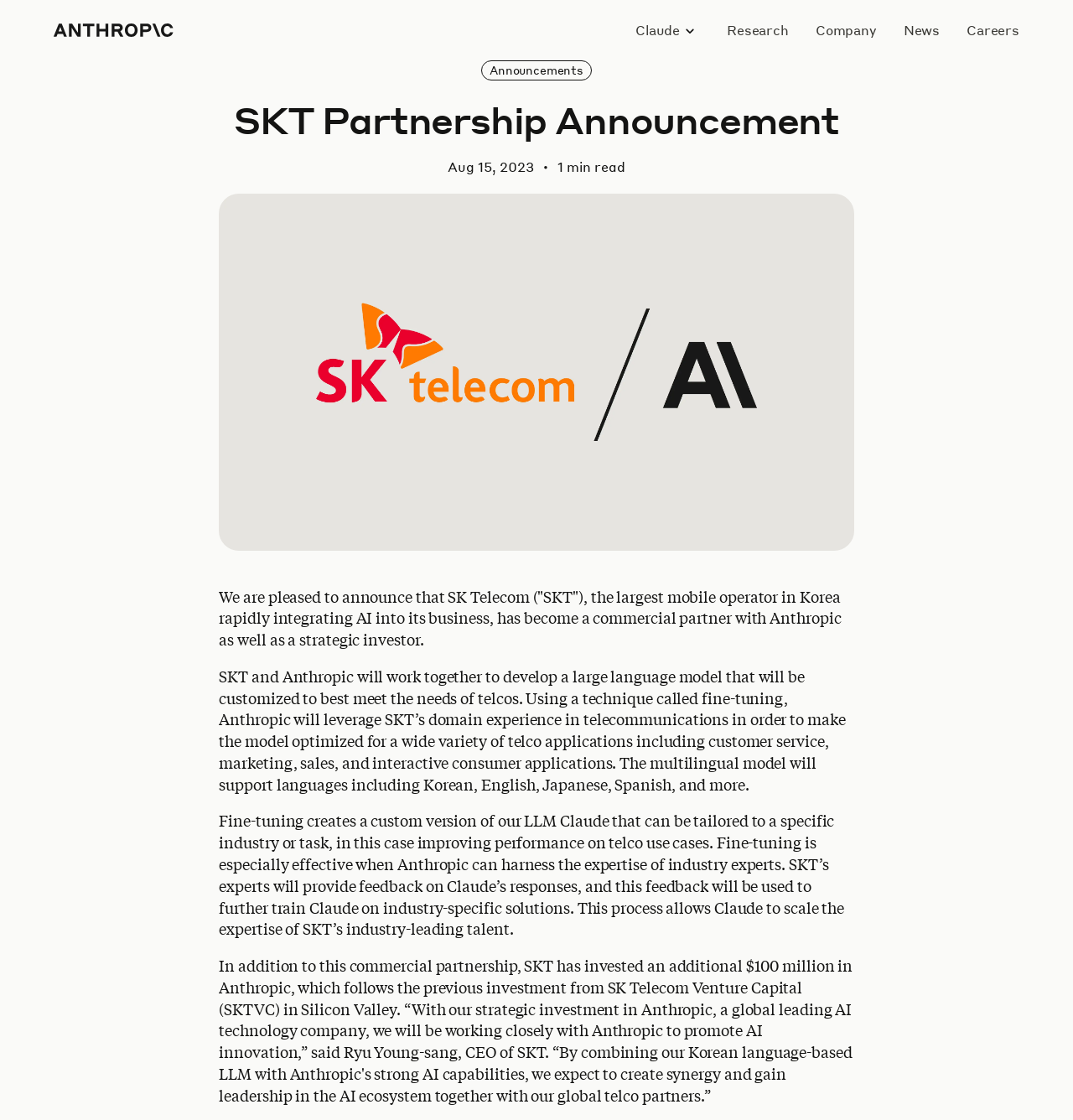Provide an in-depth caption for the webpage.

The webpage is about Anthropic, an AI safety and research company. At the top, there is a navigation menu with links to "Home", "Research", "Company", "News", and "Careers". The "Home" link is accompanied by a small image. 

To the right of the navigation menu, there is a section with the title "SKT Partnership Announcement" in a large font. Below the title, there is a date "Aug 15, 2023" and a small bullet point. 

Below the title section, there is a figure with an image that spans across the width of the page. 

The main content of the page is a news article about Anthropic's partnership with SK Telecom. The article is divided into three paragraphs. The first paragraph announces the partnership and explains that SKT will work with Anthropic to develop a customized large language model for telco applications. The second paragraph provides more details about the fine-tuning process, which involves leveraging SKT's domain expertise to optimize the model for telco use cases. The third paragraph explains how fine-tuning works, involving feedback from SKT's experts to train the model on industry-specific solutions.